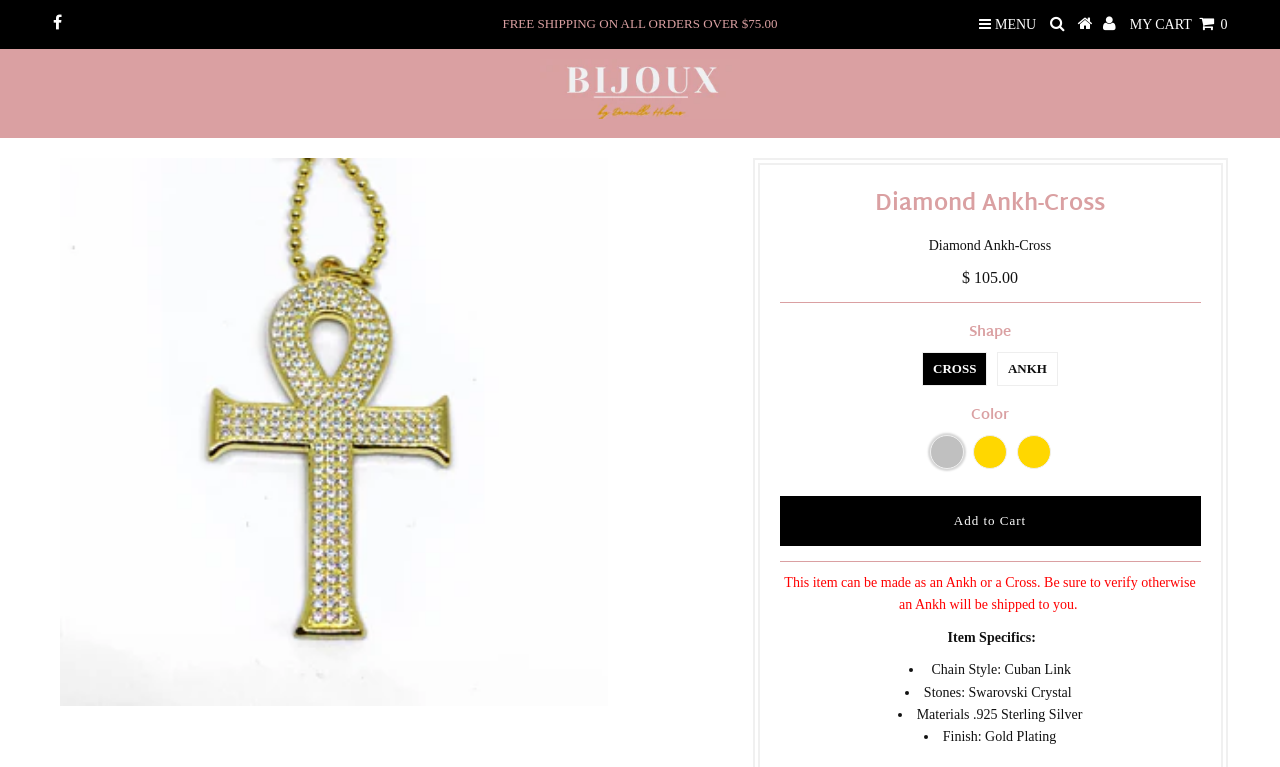By analyzing the image, answer the following question with a detailed response: What is the price of the Diamond Ankh-Cross?

I found the price of the Diamond Ankh-Cross by looking at the StaticText element with the text '$ 105.00' which is located below the heading 'Diamond Ankh-Cross'.